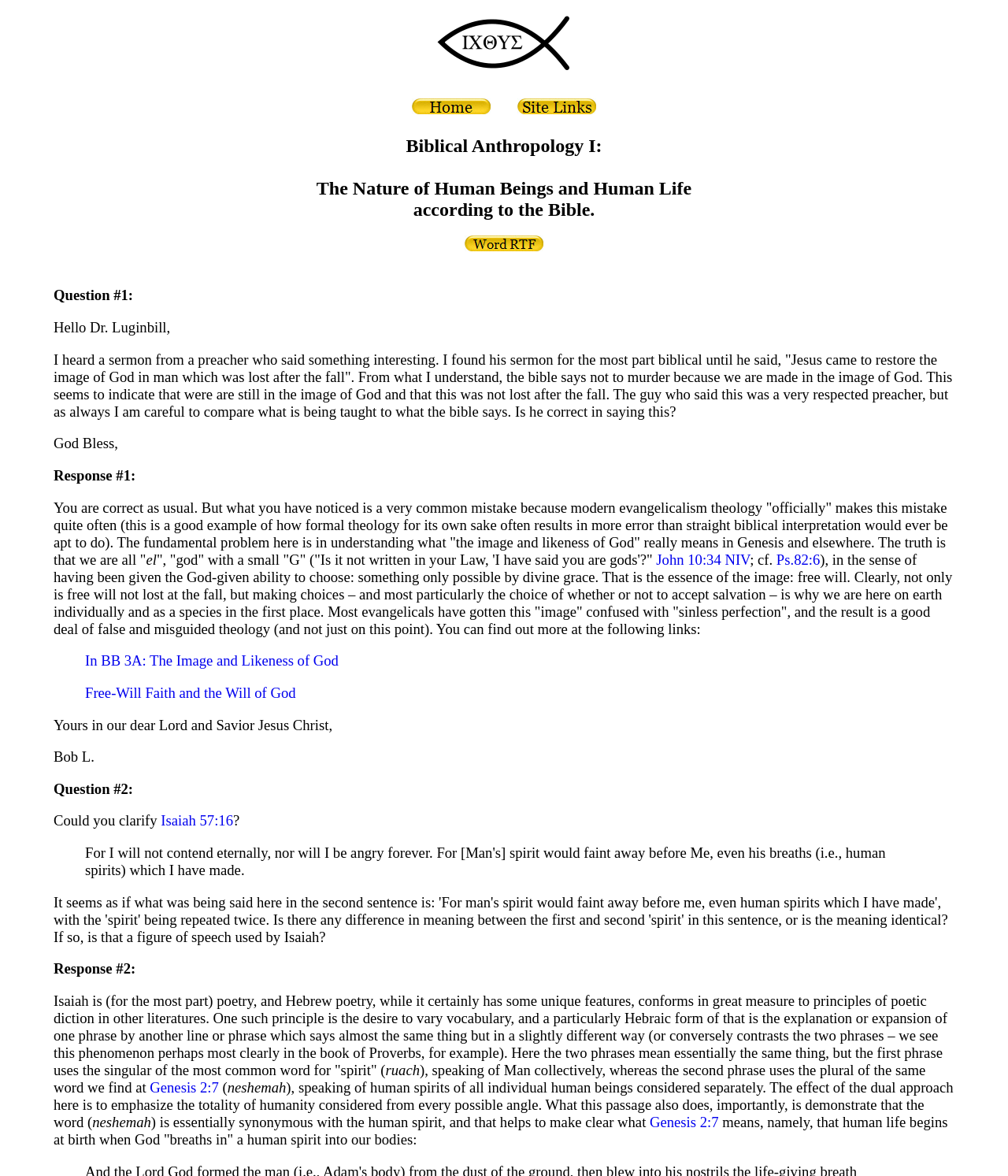Locate the bounding box coordinates of the item that should be clicked to fulfill the instruction: "Click the 'Word RTF' link".

[0.461, 0.202, 0.539, 0.216]